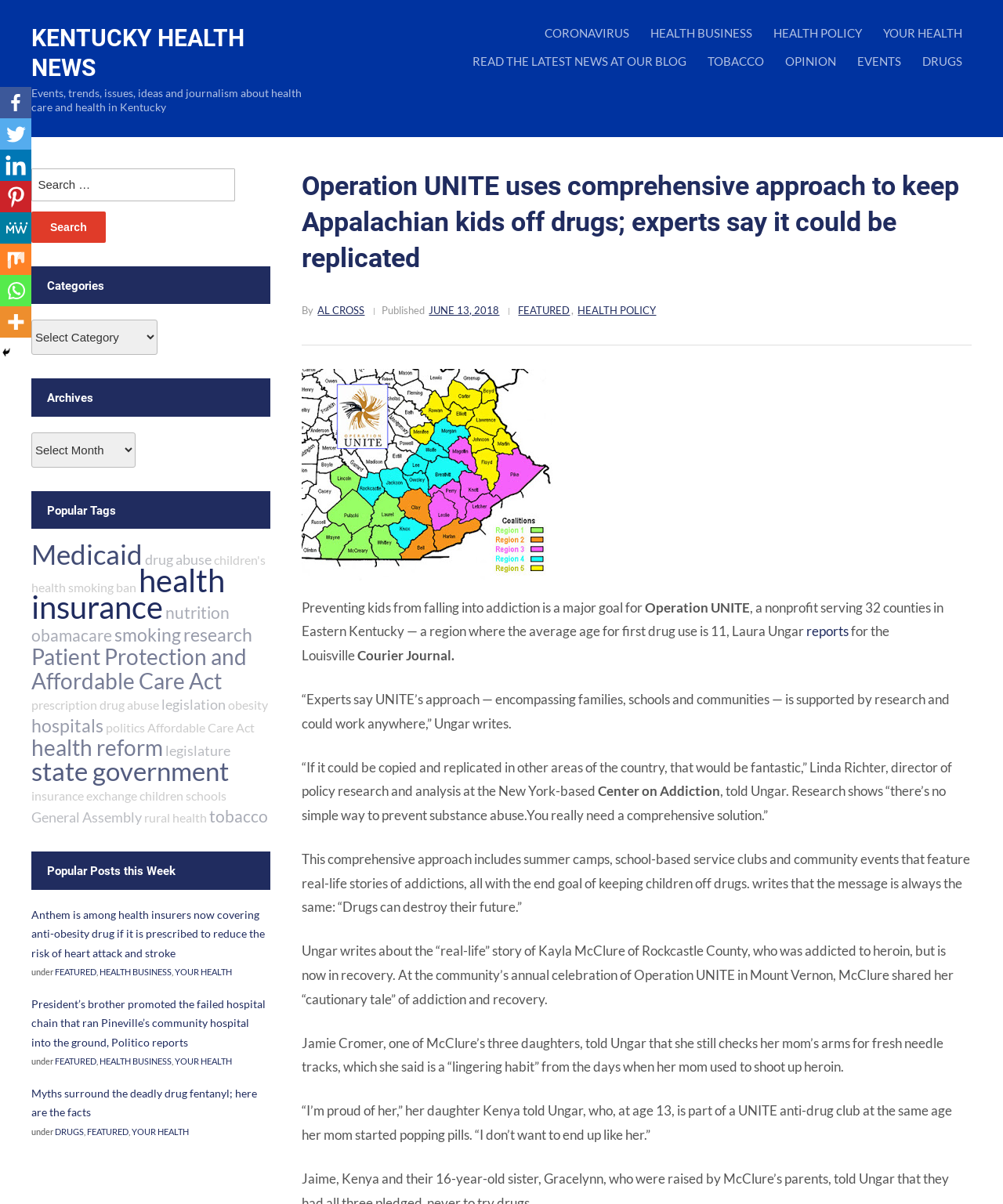Summarize the webpage in an elaborate manner.

This webpage is about Operation UNITE, a nonprofit organization that aims to prevent kids from falling into addiction in Eastern Kentucky. The page has a header section with links to various categories, including Coronavirus, Health Business, Health Policy, and Your Health. Below the header, there is a section with links to social media platforms, such as Facebook, Twitter, and LinkedIn.

The main content of the page is an article about Operation UNITE's comprehensive approach to keeping Appalachian kids off drugs. The article is divided into several sections, with headings and paragraphs of text. The text describes the organization's approach, which includes summer camps, school-based service clubs, and community events that feature real-life stories of addictions. The article also quotes experts and individuals who have been affected by addiction.

On the left side of the page, there is a sidebar with various links and categories, including Archives, Popular Tags, and Categories. The Popular Tags section lists various health-related topics, such as Medicaid, drug abuse, and nutrition. The Categories section has links to different topics, including Health Policy, Health Business, and Your Health.

At the top of the page, there is a search bar where users can search for specific topics or keywords. Below the search bar, there is a section with links to various news articles and topics, including Coronavirus, Health Business, and Health Policy.